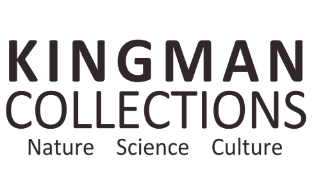What is the goal of Kingman Collections' activities?
Please answer the question with a single word or phrase, referencing the image.

Educational engagement